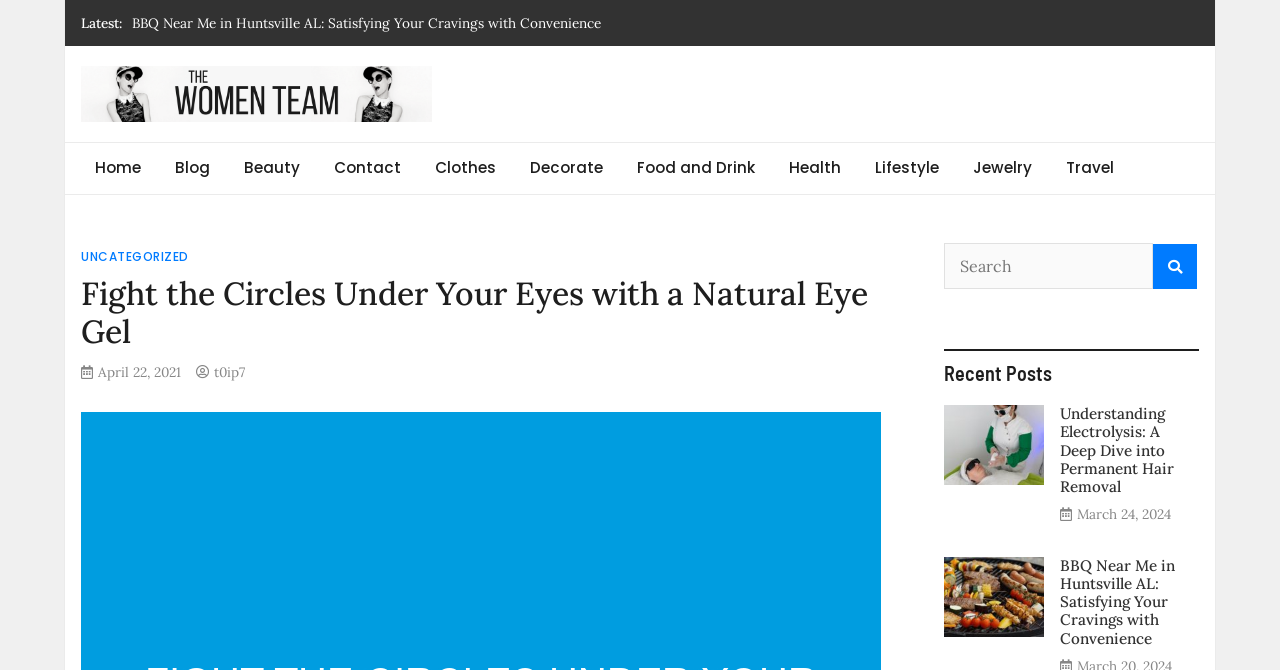Use one word or a short phrase to answer the question provided: 
What is the category of the article 'Understanding Electrolysis: A Deep Dive into Permanent Hair Removal'?

Health